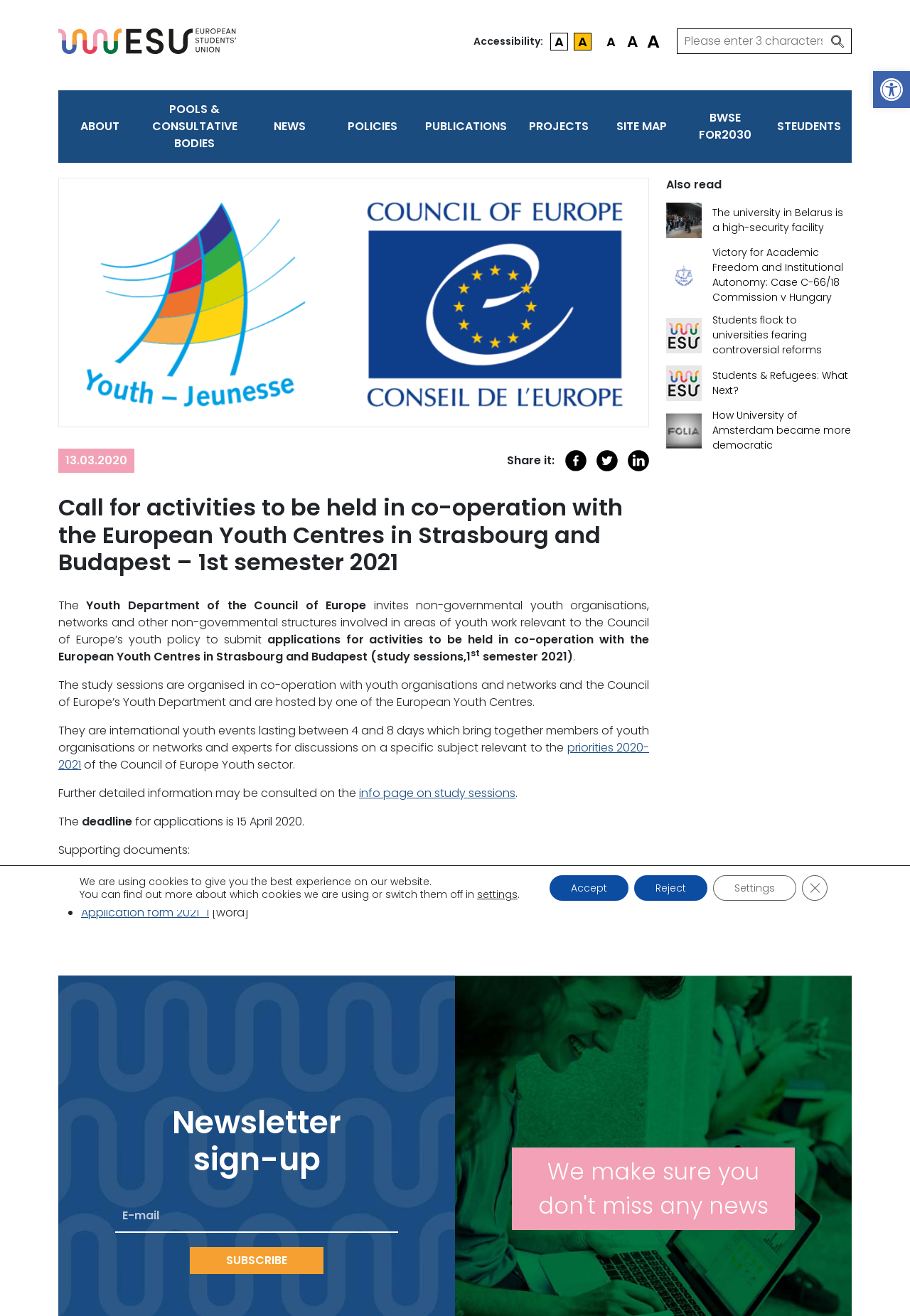Please identify the bounding box coordinates of the element's region that needs to be clicked to fulfill the following instruction: "Click on the link to read more about Genel". The bounding box coordinates should consist of four float numbers between 0 and 1, i.e., [left, top, right, bottom].

None